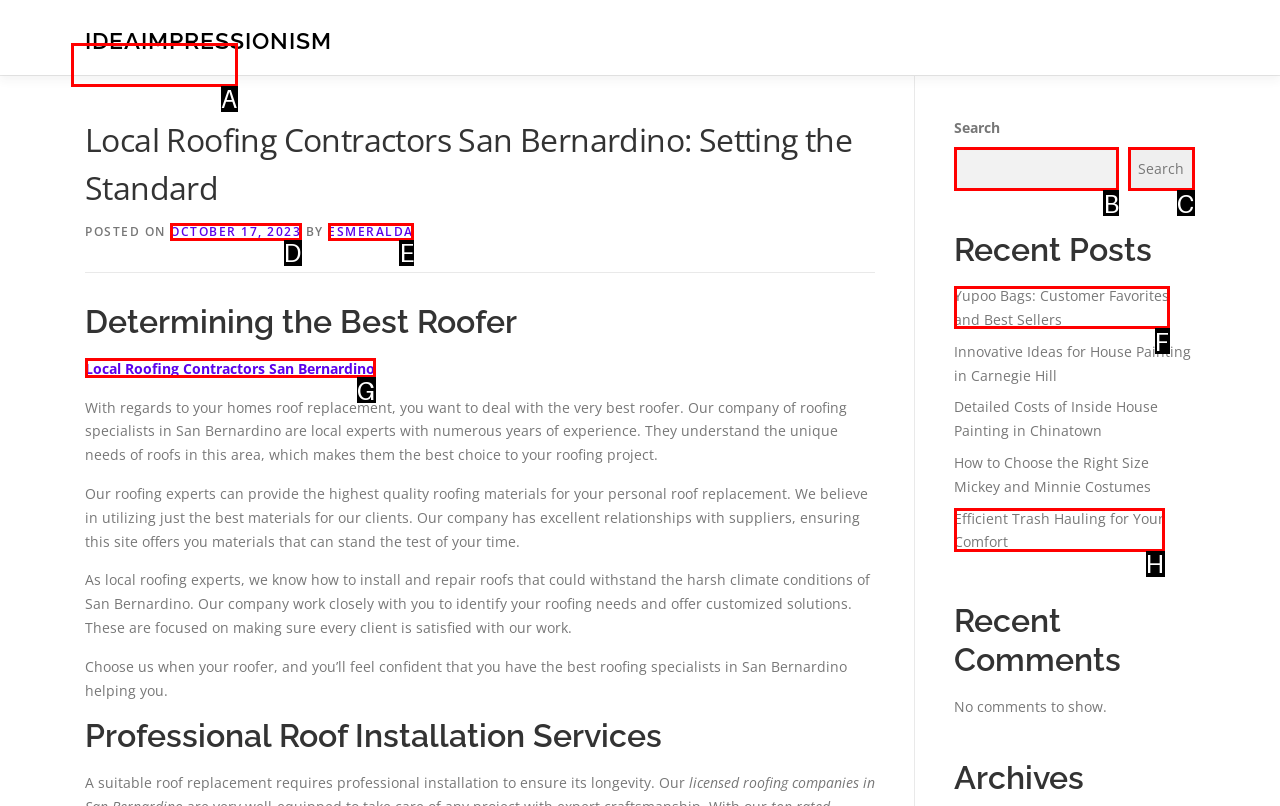Tell me which option best matches the description: Local Roofing Contractors San Bernardino
Answer with the option's letter from the given choices directly.

G